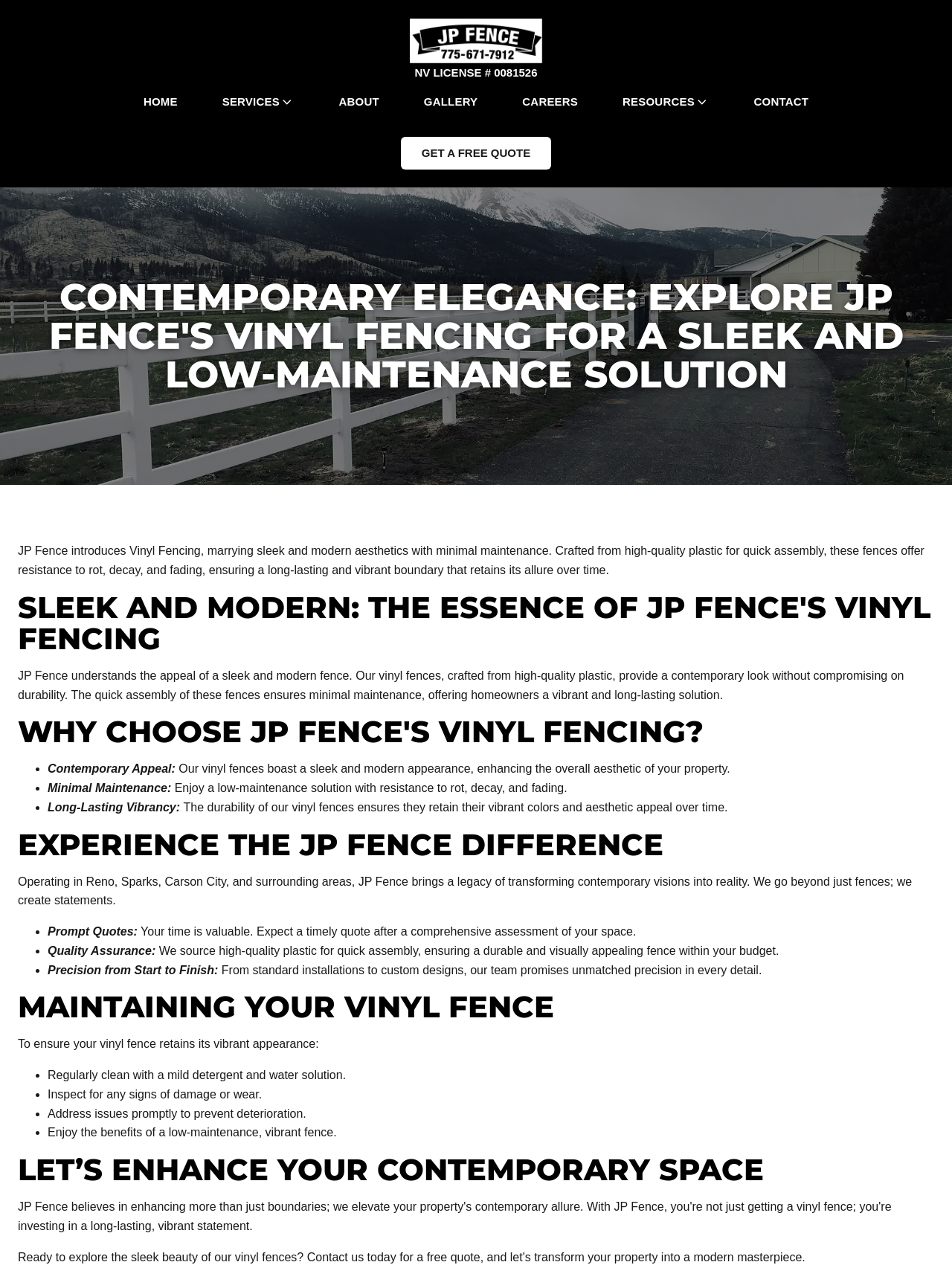Determine the bounding box for the UI element that matches this description: "spirulina".

None